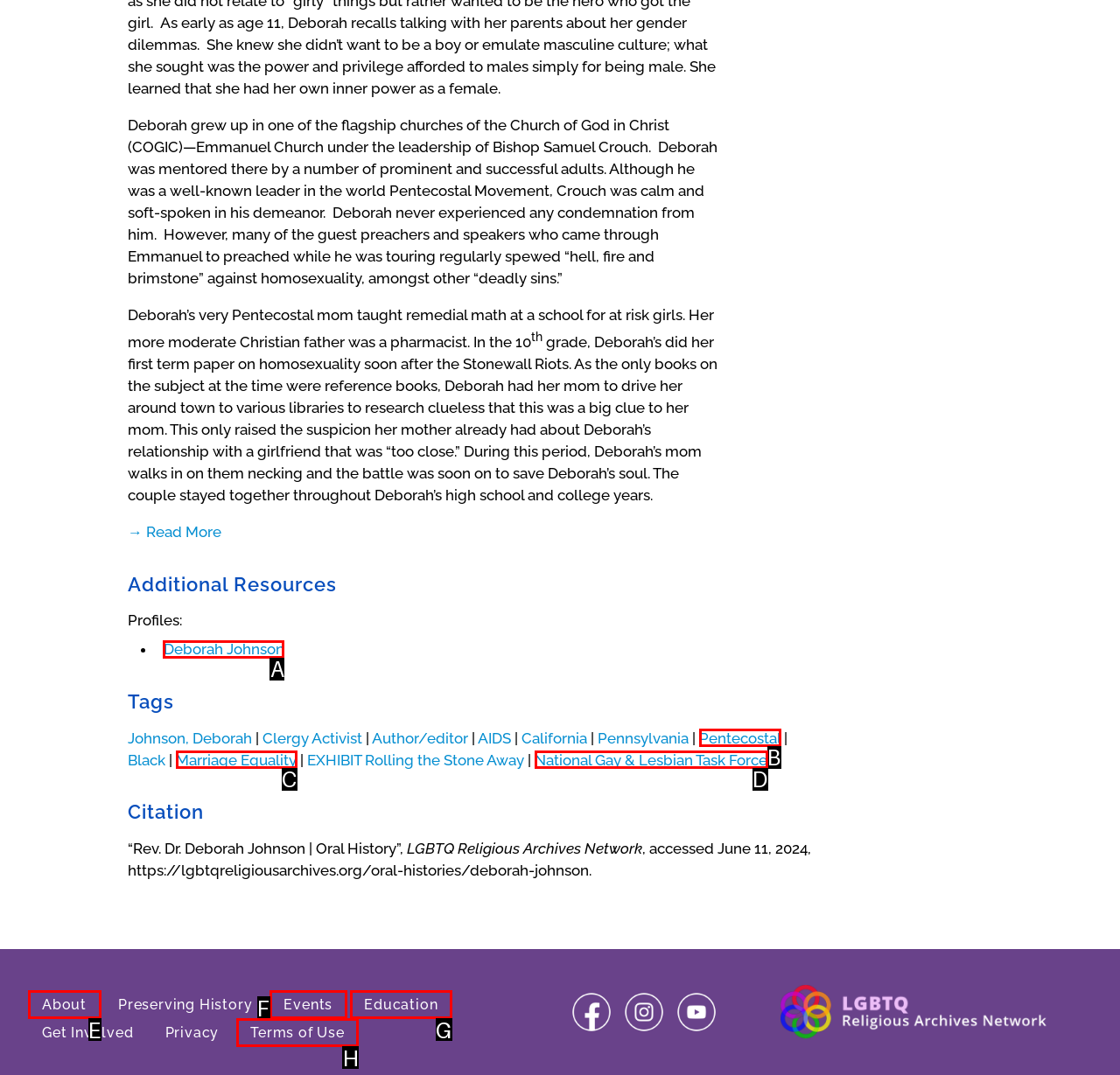Given the description: February 20, 2021, identify the matching HTML element. Provide the letter of the correct option.

None